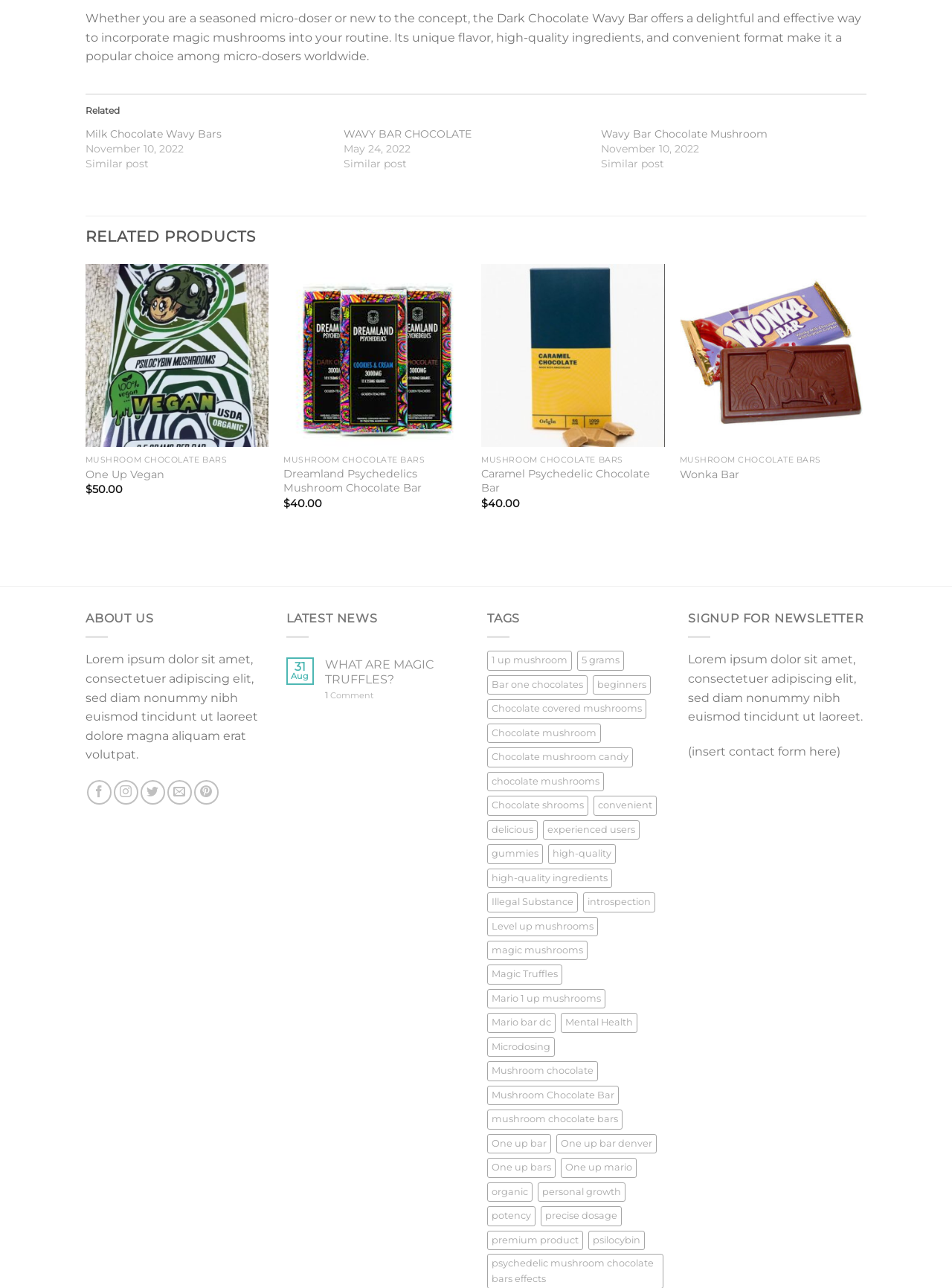Please determine the bounding box coordinates of the element to click in order to execute the following instruction: "View the 'TAG ARCHIVES: ADVERTISING STRATEGY' heading". The coordinates should be four float numbers between 0 and 1, specified as [left, top, right, bottom].

None